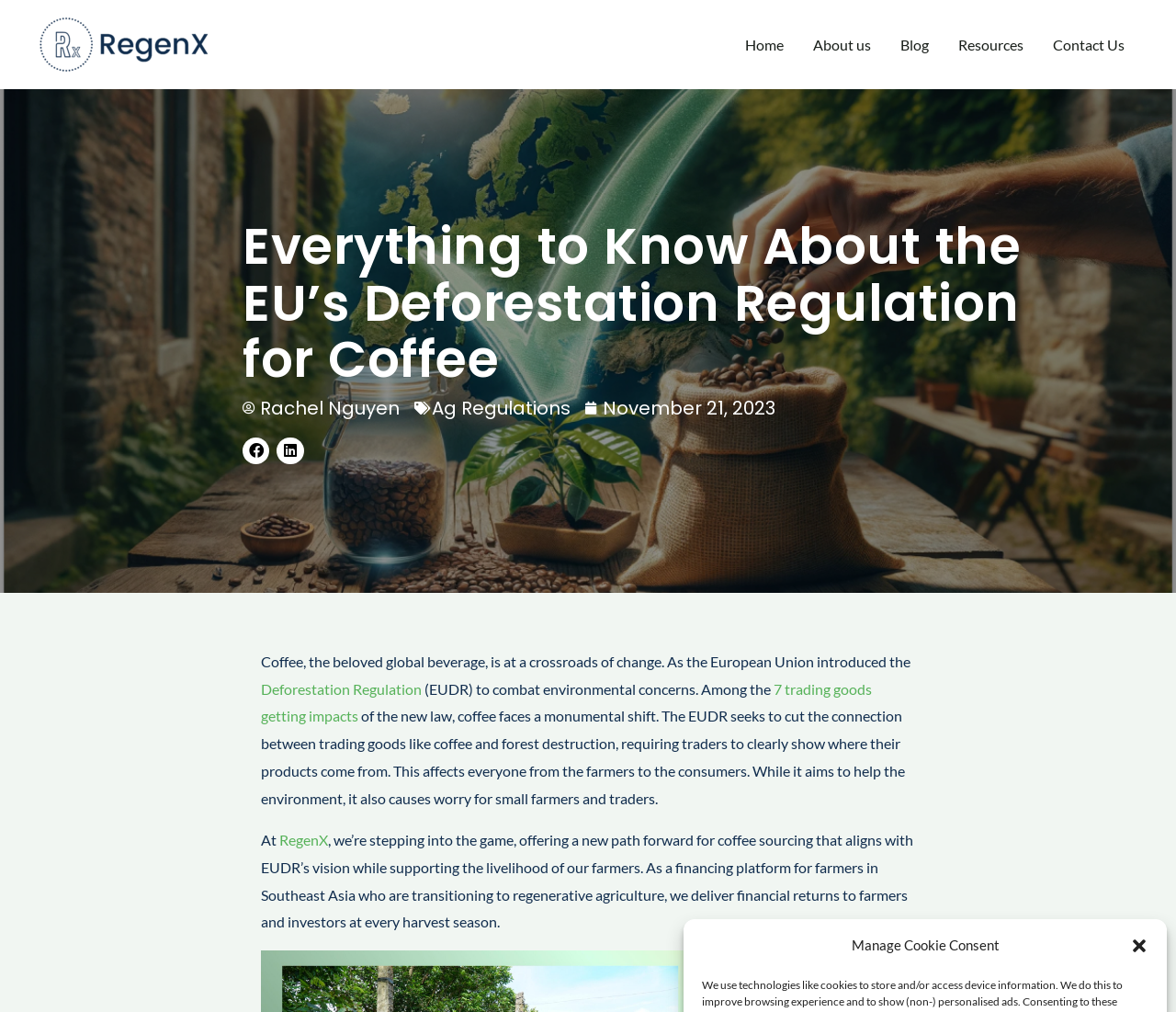Show me the bounding box coordinates of the clickable region to achieve the task as per the instruction: "Learn more about Deforestation Regulation".

[0.222, 0.672, 0.359, 0.689]